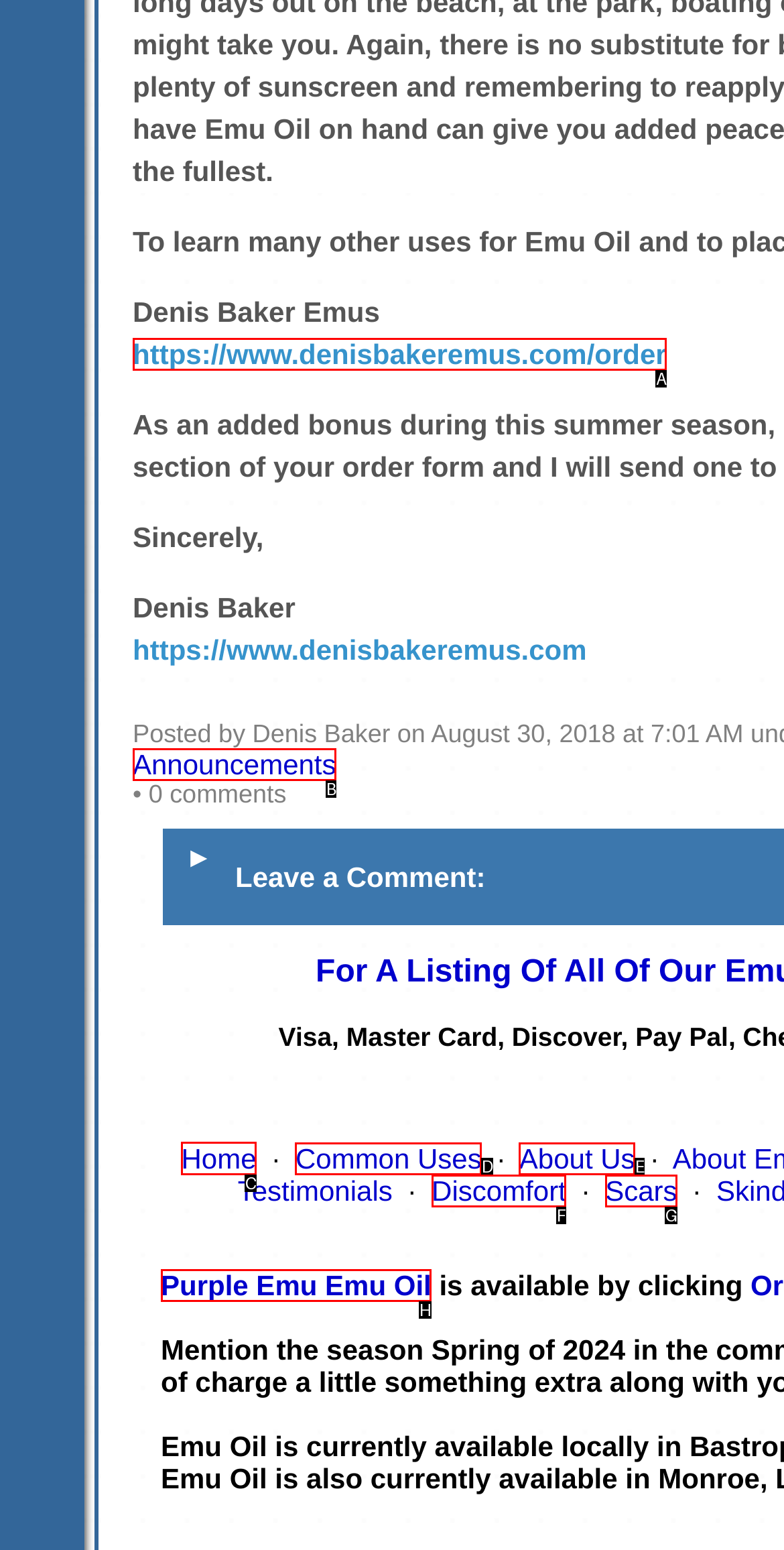Tell me which one HTML element I should click to complete the following task: visit home page Answer with the option's letter from the given choices directly.

C